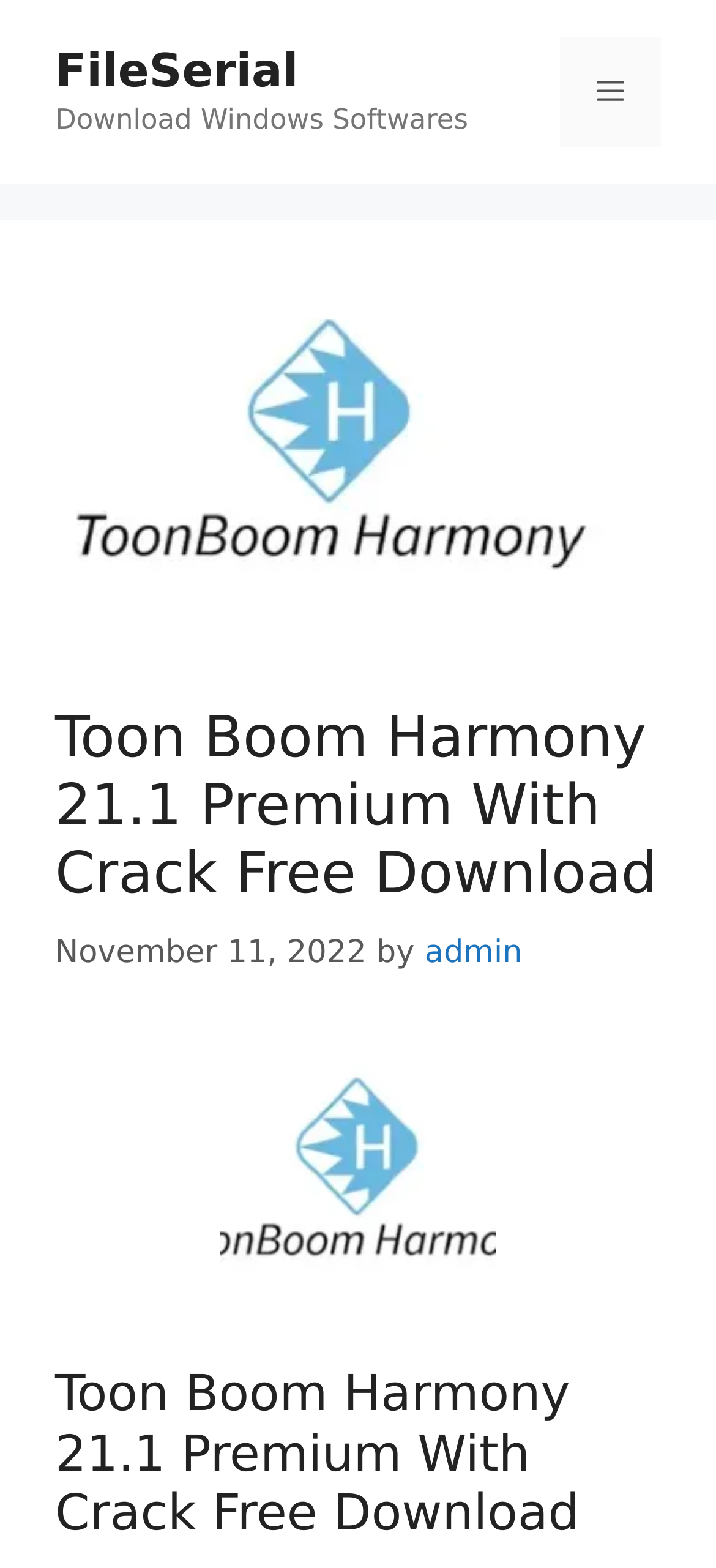Provide the bounding box coordinates of the HTML element described by the text: "Menu". The coordinates should be in the format [left, top, right, bottom] with values between 0 and 1.

[0.782, 0.023, 0.923, 0.094]